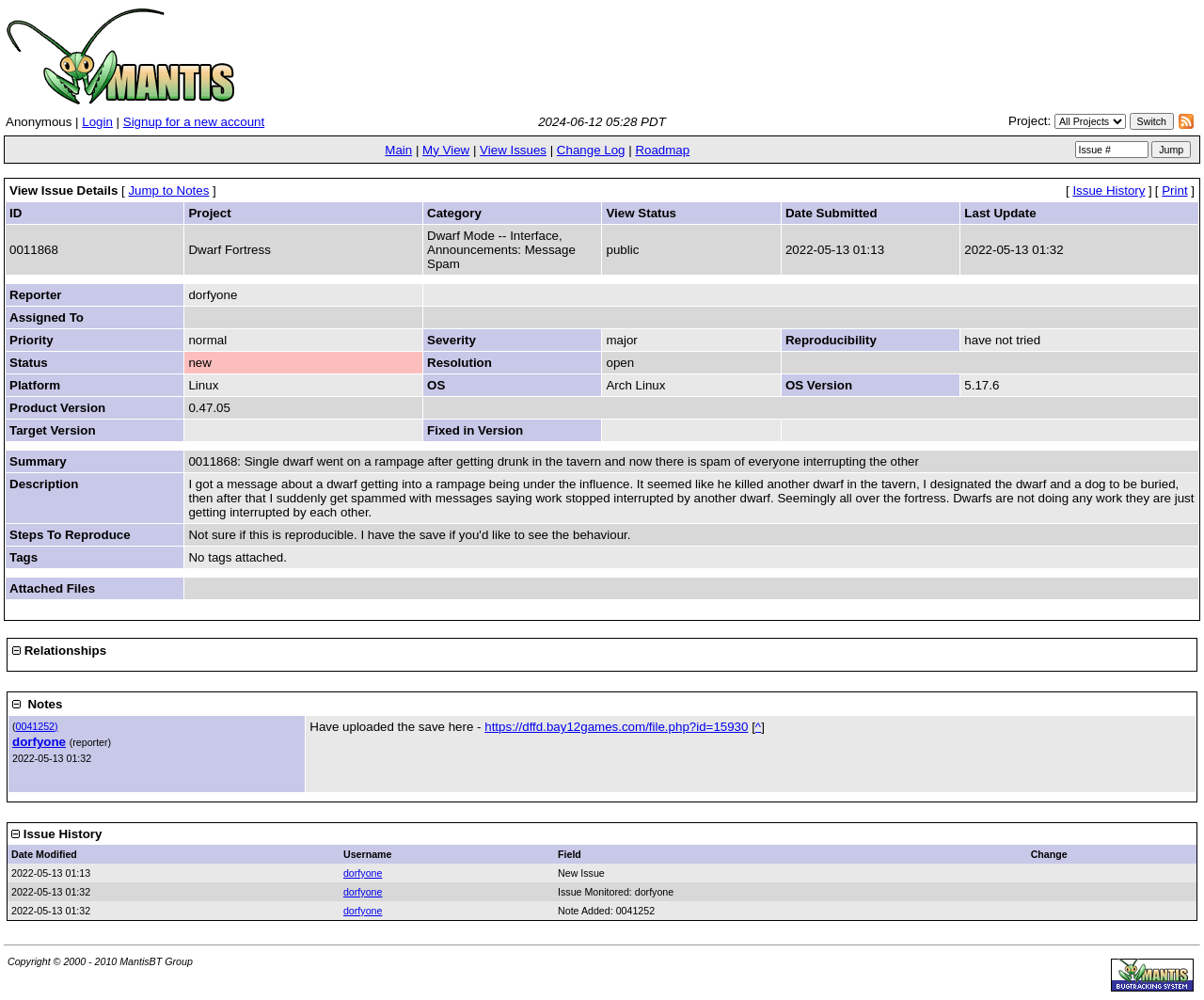Find and specify the bounding box coordinates that correspond to the clickable region for the instruction: "Check the PRIVACY POLICY".

None